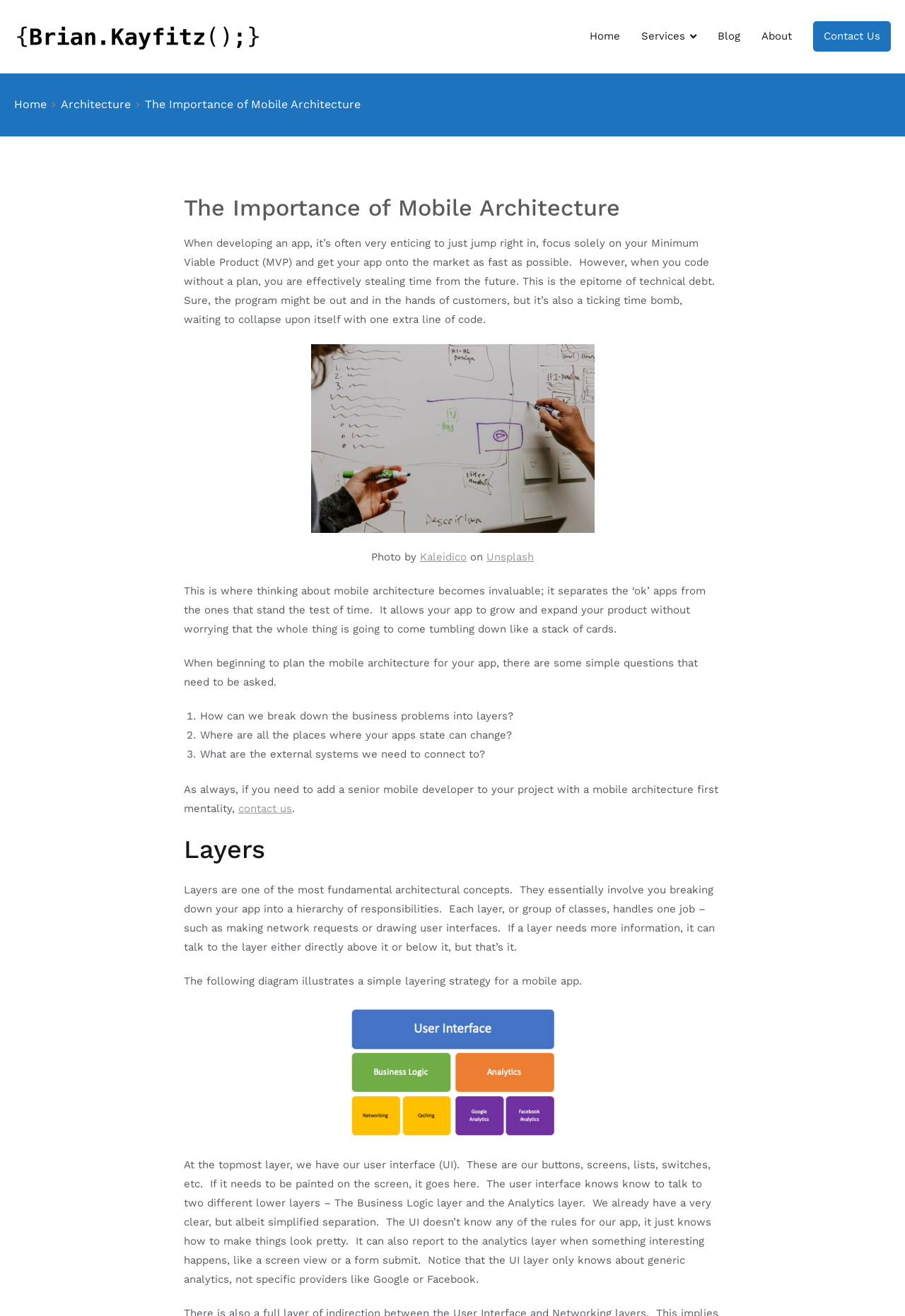Answer the question with a brief word or phrase:
What is the purpose of the Analytics layer in the mobile app?

to report interesting events